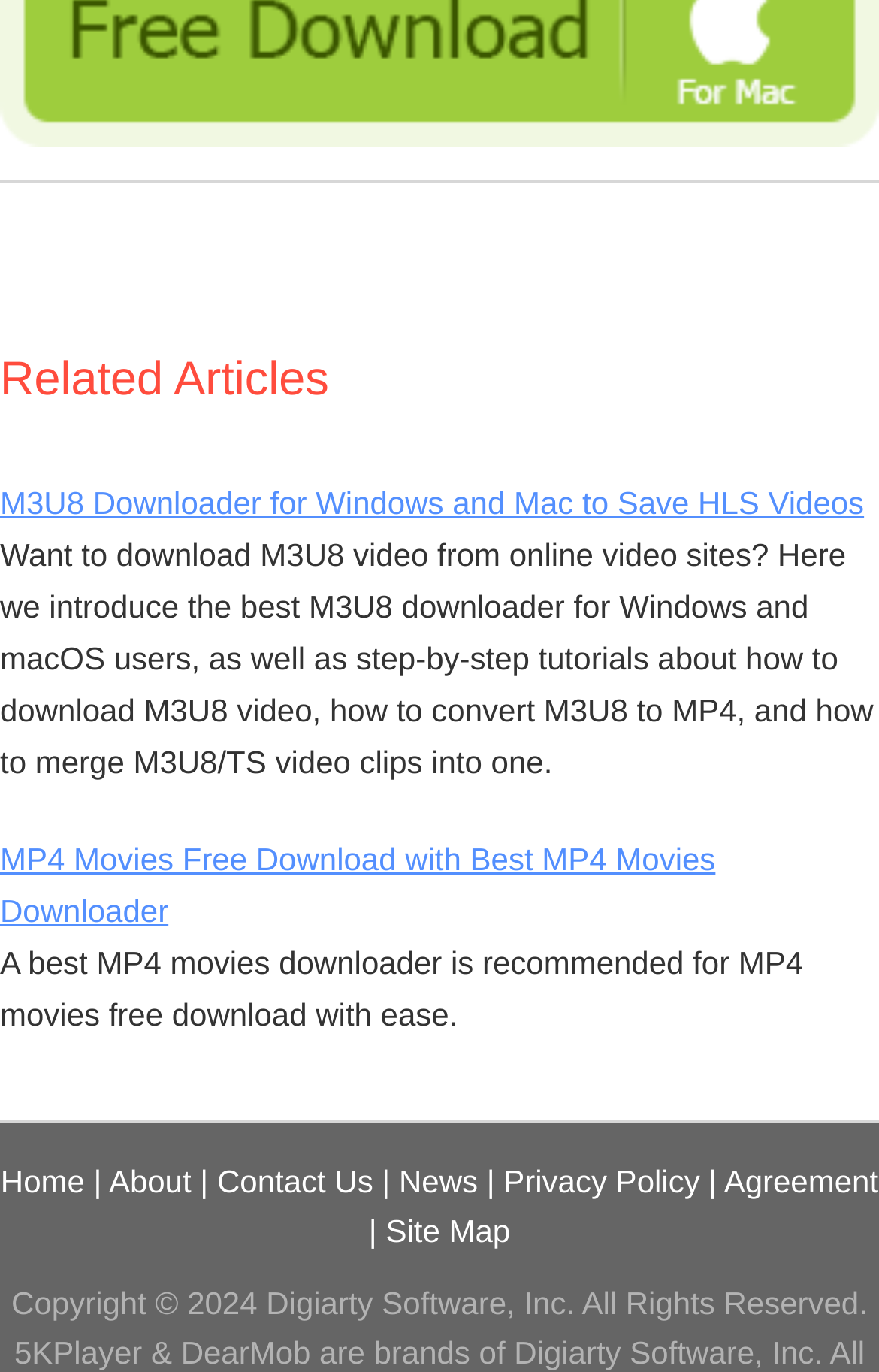Kindly determine the bounding box coordinates of the area that needs to be clicked to fulfill this instruction: "Read the article about 'MP4 Movies Free Download with Best MP4 Movies Downloader'".

[0.0, 0.613, 0.814, 0.677]